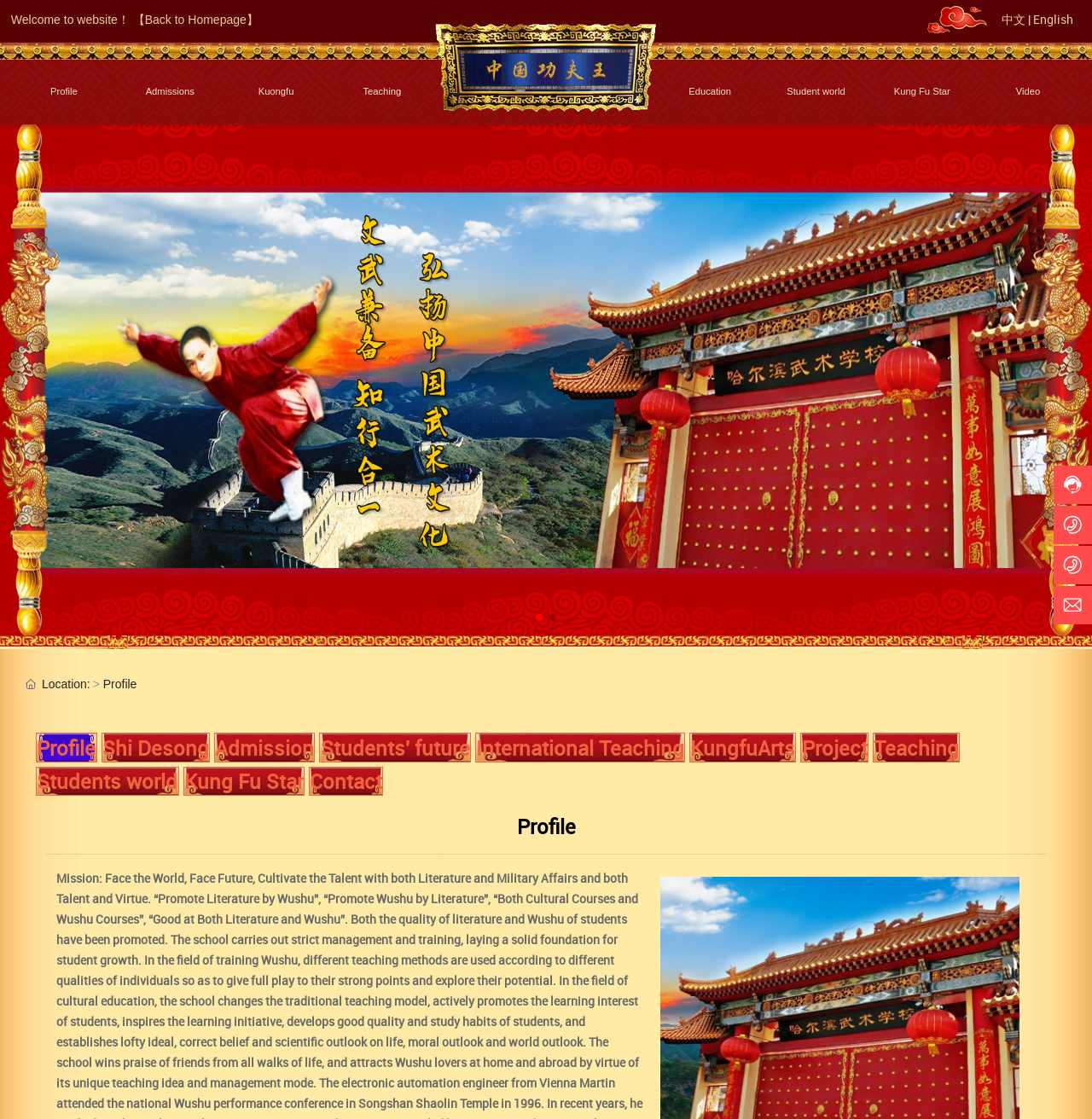Find the bounding box coordinates of the clickable area required to complete the following action: "Call customer service".

[0.973, 0.313, 0.979, 0.538]